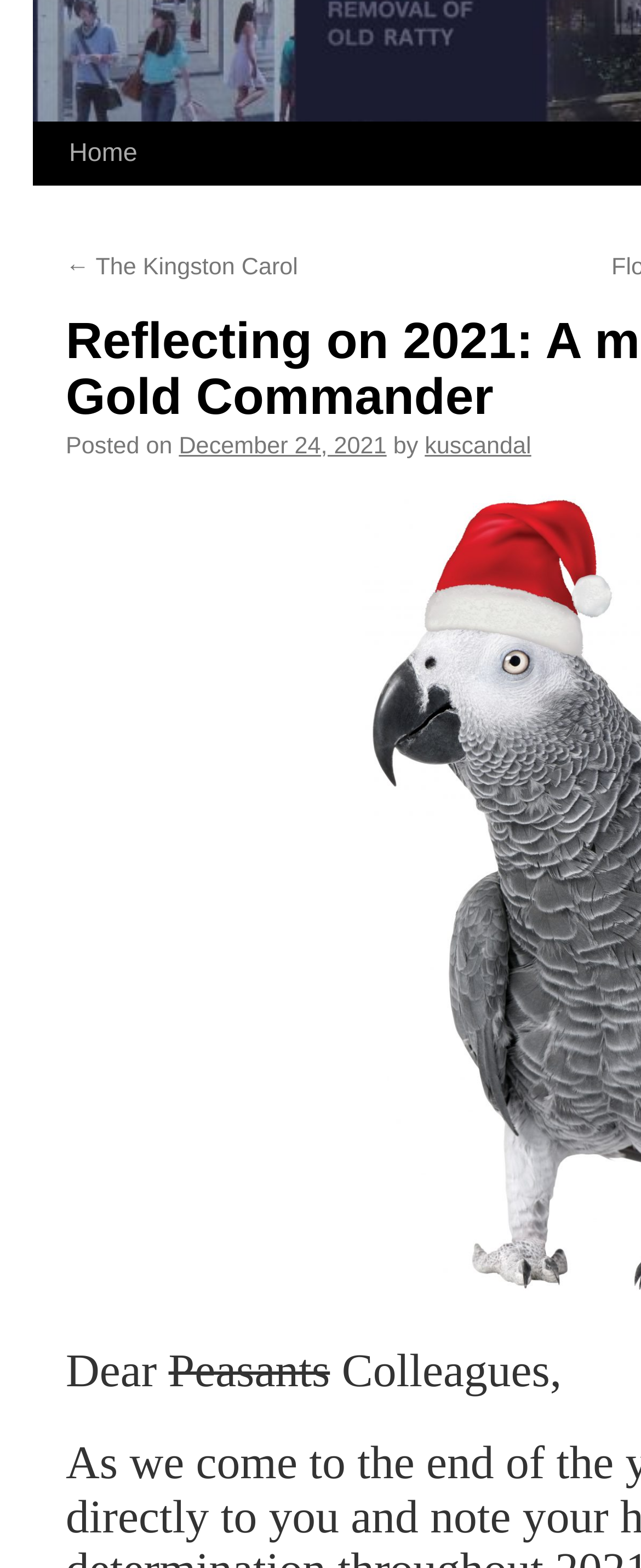Provide the bounding box coordinates for the UI element that is described as: "Skip to content".

[0.049, 0.078, 0.1, 0.197]